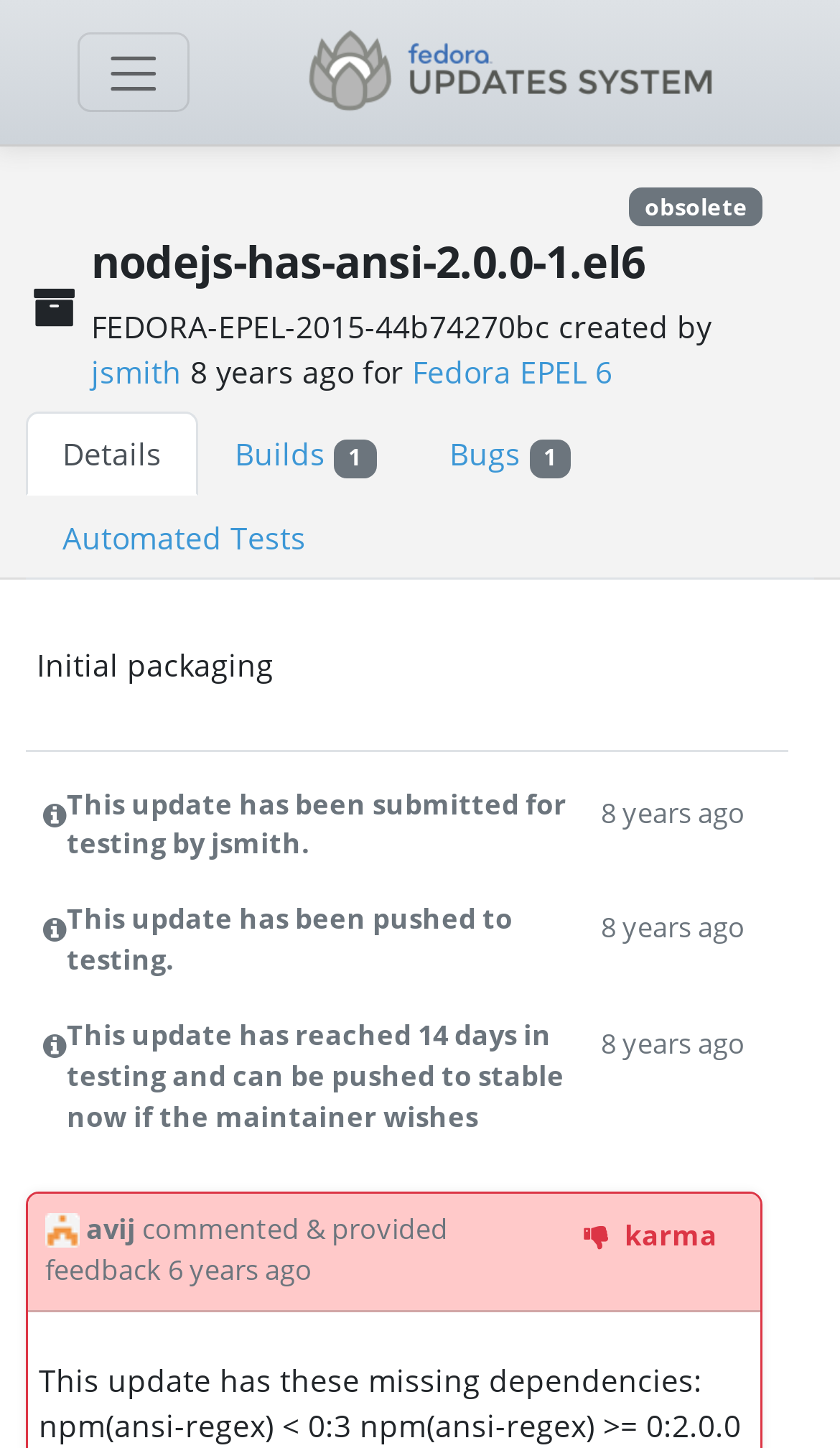Identify and provide the bounding box for the element described by: "jsmith".

[0.108, 0.243, 0.216, 0.271]